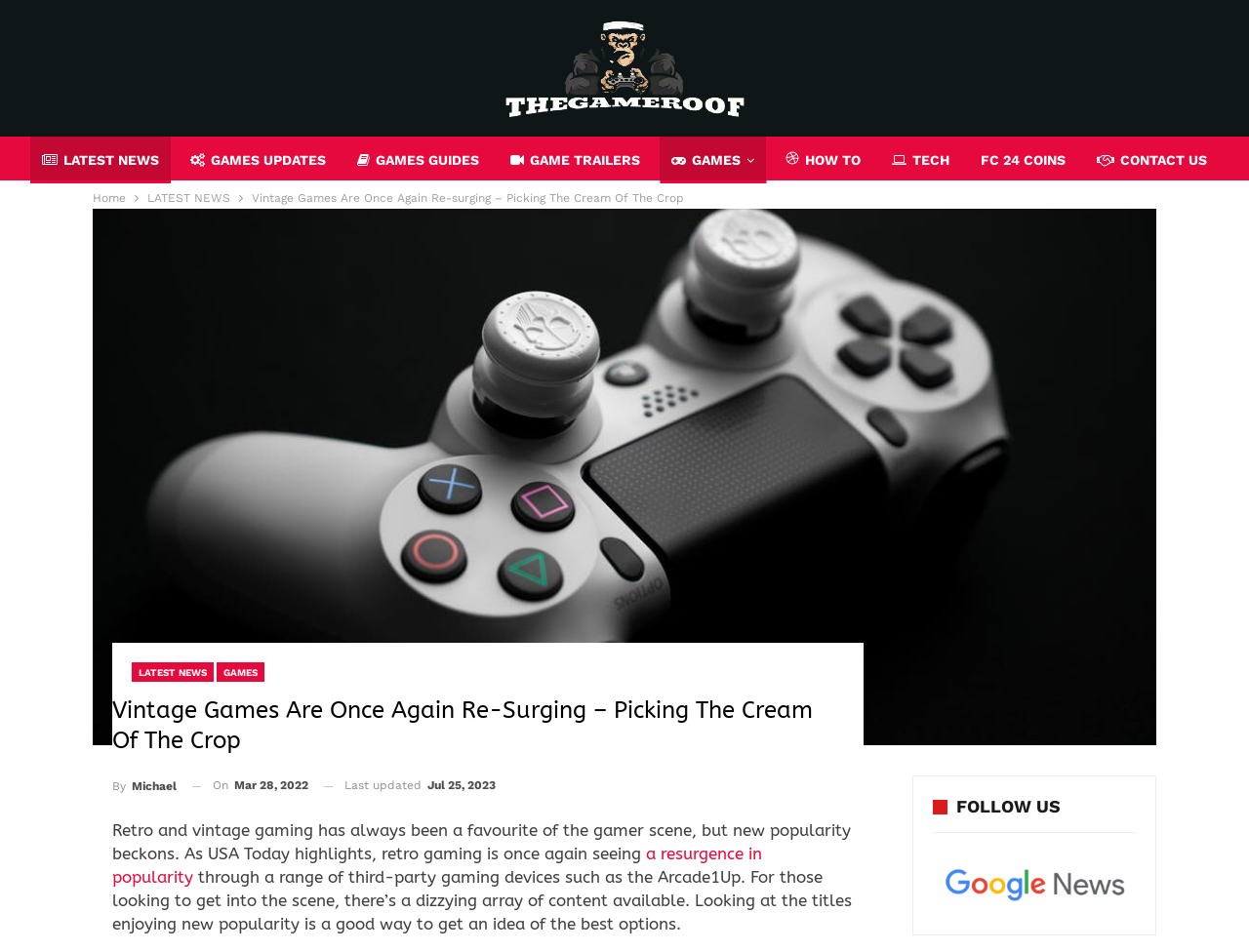Provide a single word or phrase answer to the question: 
When was the article 'Vintage Games Are Once Again Re-surging – Picking The Cream Of The Crop' last updated?

Jul 25, 2023